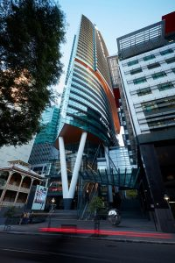Provide a comprehensive description of the image.

The image captures a striking view of an architectural marvel in Brisbane, characterized by its modern design and innovative use of materials. Towering amidst the cityscape, the building features a unique structure with elegant curves and sharp lines, complemented by vibrant colors that draw the eye. In the foreground, a polished stainless steel sculpture titled "Tide" reflects its surroundings, symbolizing the flow and ebb of the Brisbane River. This art piece engages viewers both from a distance and up close, showcasing intricate reflections of the Brisbane CBD and the changing Queensland sky. As one approaches, the sculpture reveals more about itself, inviting contemplation on the relationship between the observer, the art, and the environment. The image beautifully encapsulates the synergy between contemporary architecture and public art, enhancing the urban experience of Brisbane.